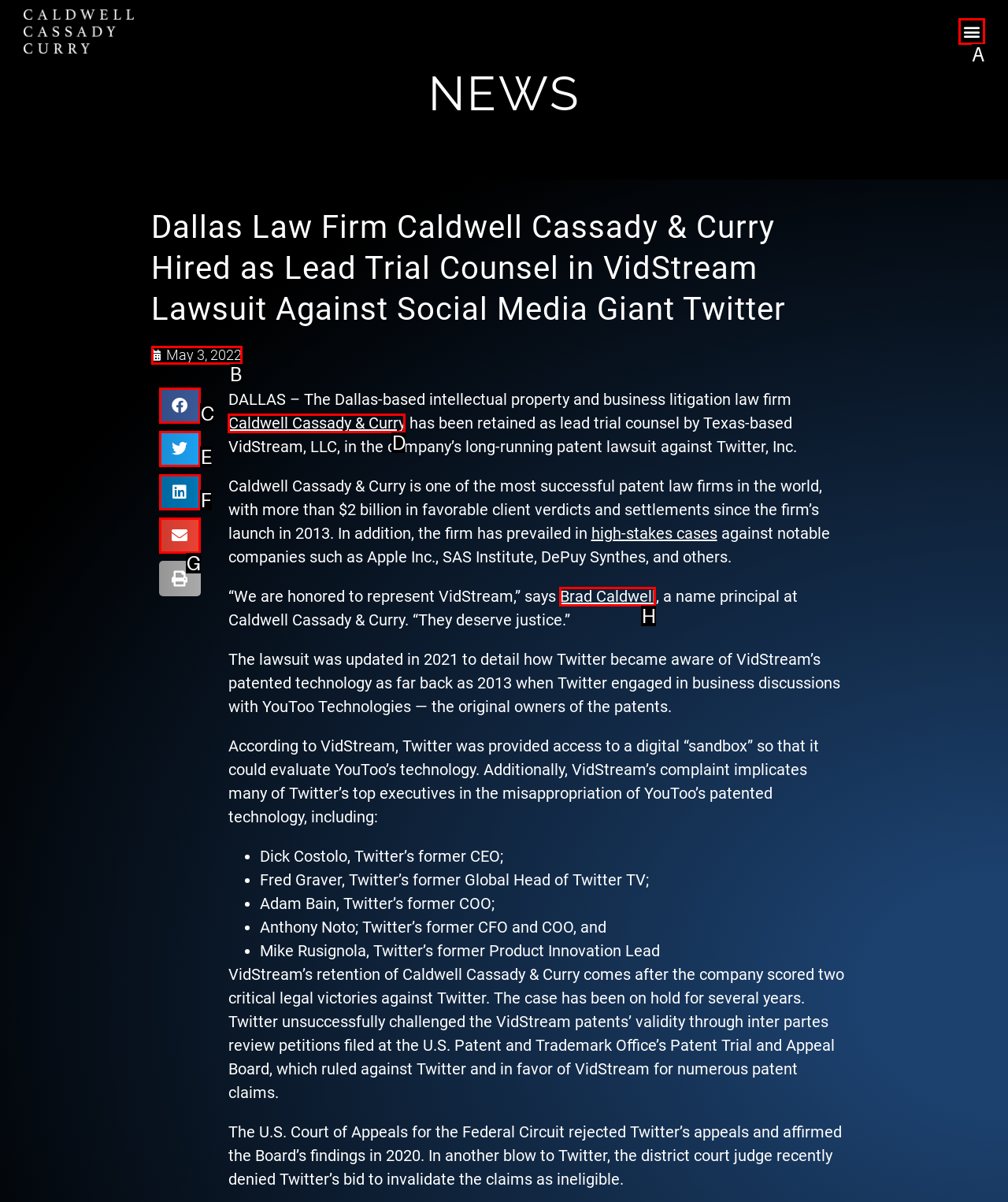Which lettered option should be clicked to perform the following task: Share on facebook
Respond with the letter of the appropriate option.

C